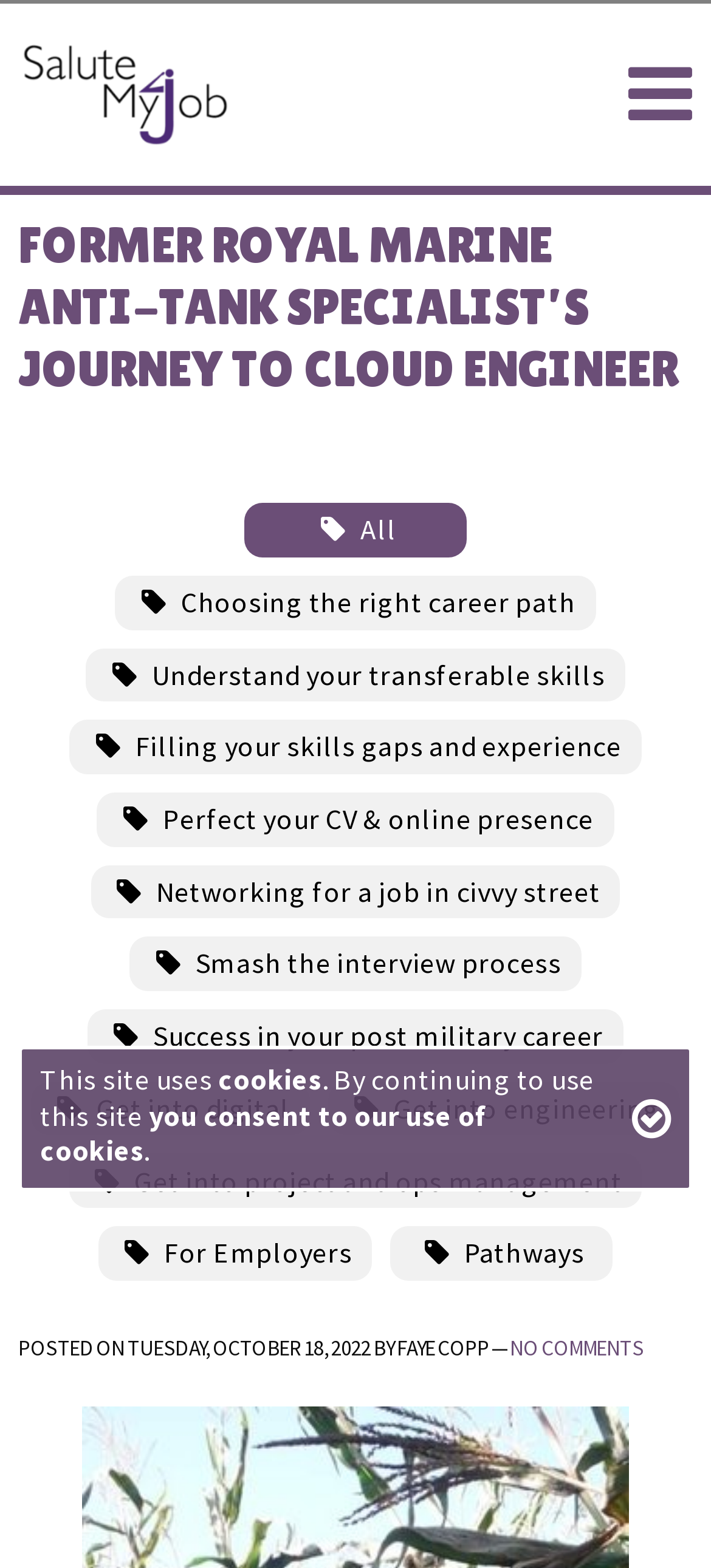Review the image closely and give a comprehensive answer to the question: What is the author of the article?

I determined the author of the article by looking at the bottom of the webpage, where I found a section with the text 'BY' followed by the author's name 'FAYE COPP'.